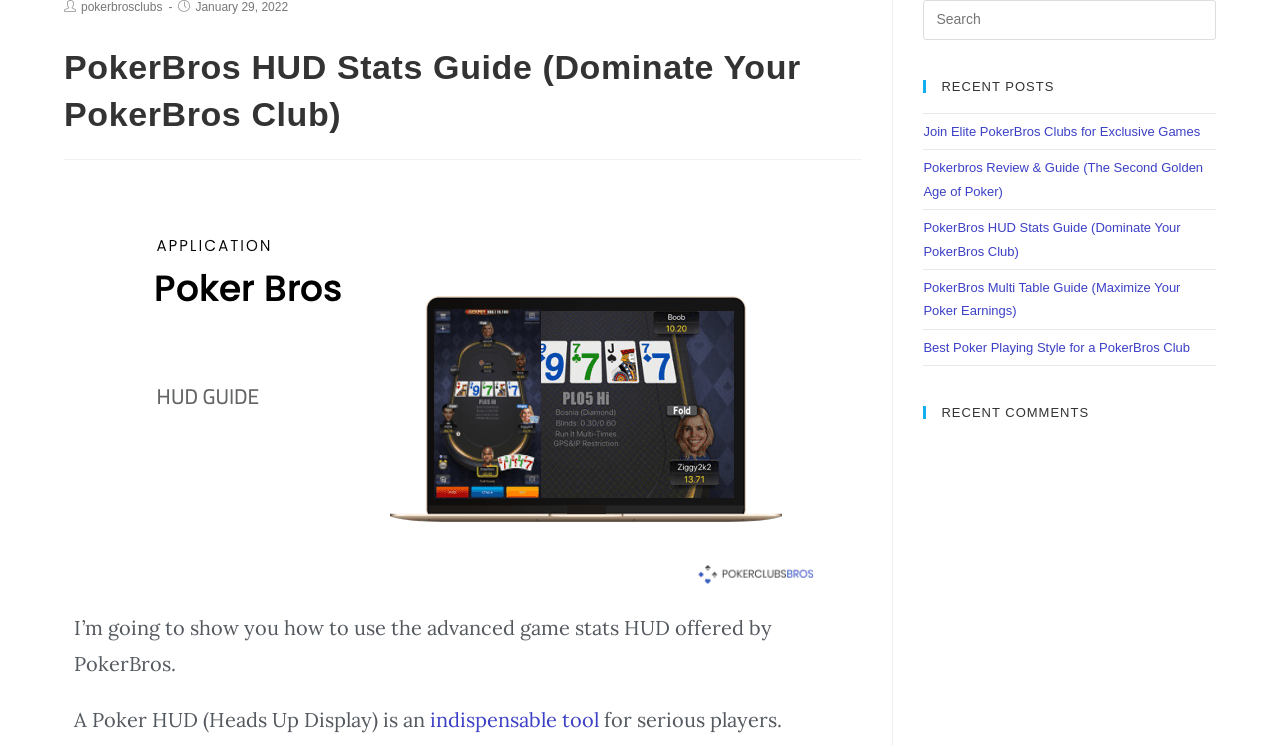Identify the primary heading of the webpage and provide its text.

PokerBros HUD Stats Guide (Dominate Your PokerBros Club)